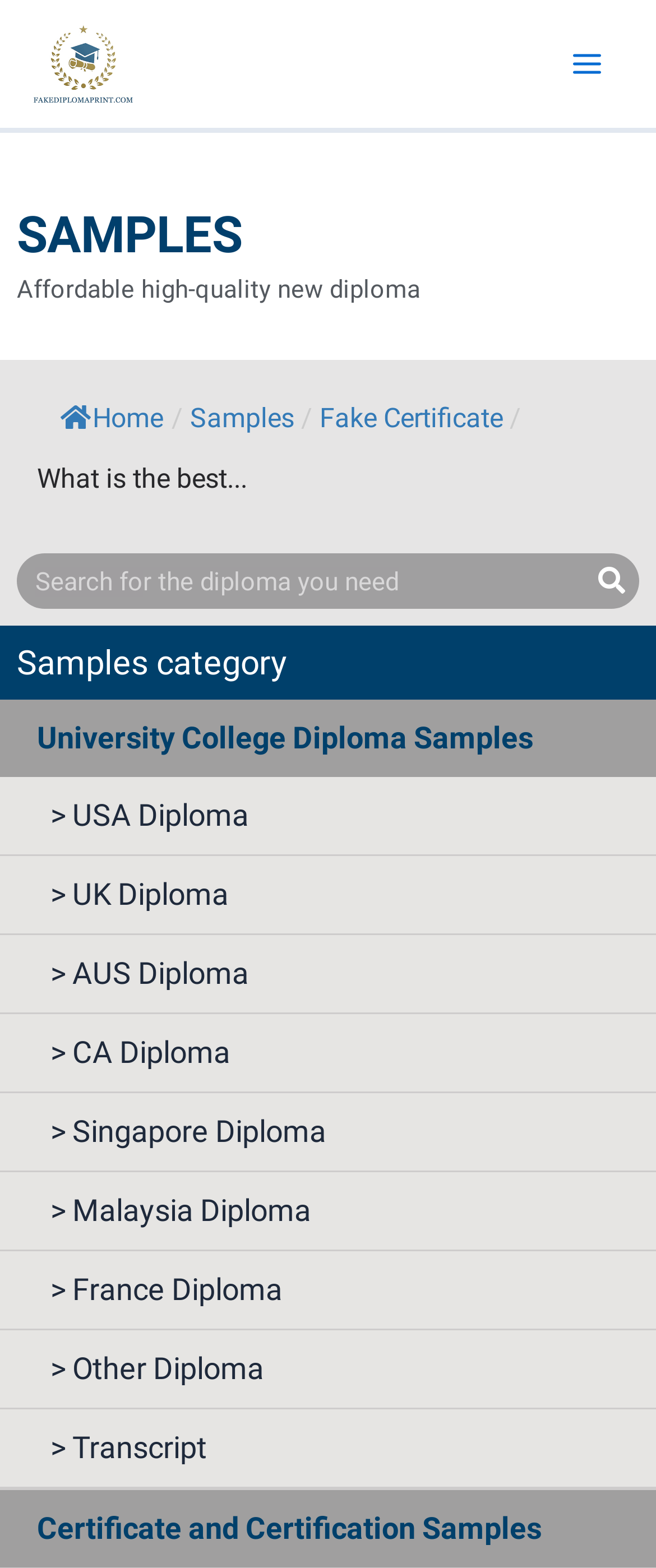What type of certificate is being replicated?
Answer the question with a single word or phrase derived from the image.

CMA